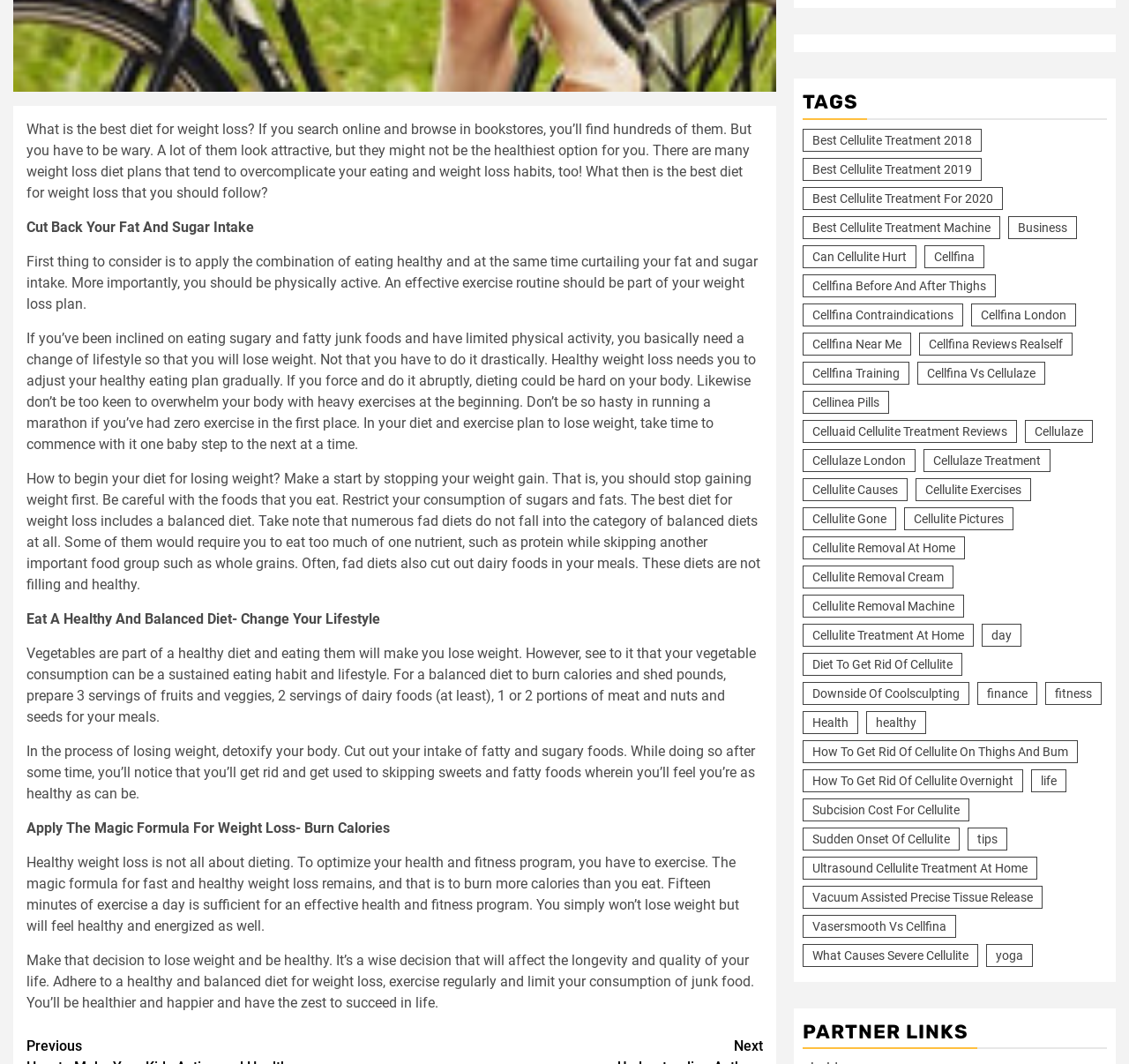Identify the bounding box coordinates for the UI element described as follows: Cellulaze Treatment. Use the format (top-left x, top-left y, bottom-right x, bottom-right y) and ensure all values are floating point numbers between 0 and 1.

[0.818, 0.422, 0.93, 0.443]